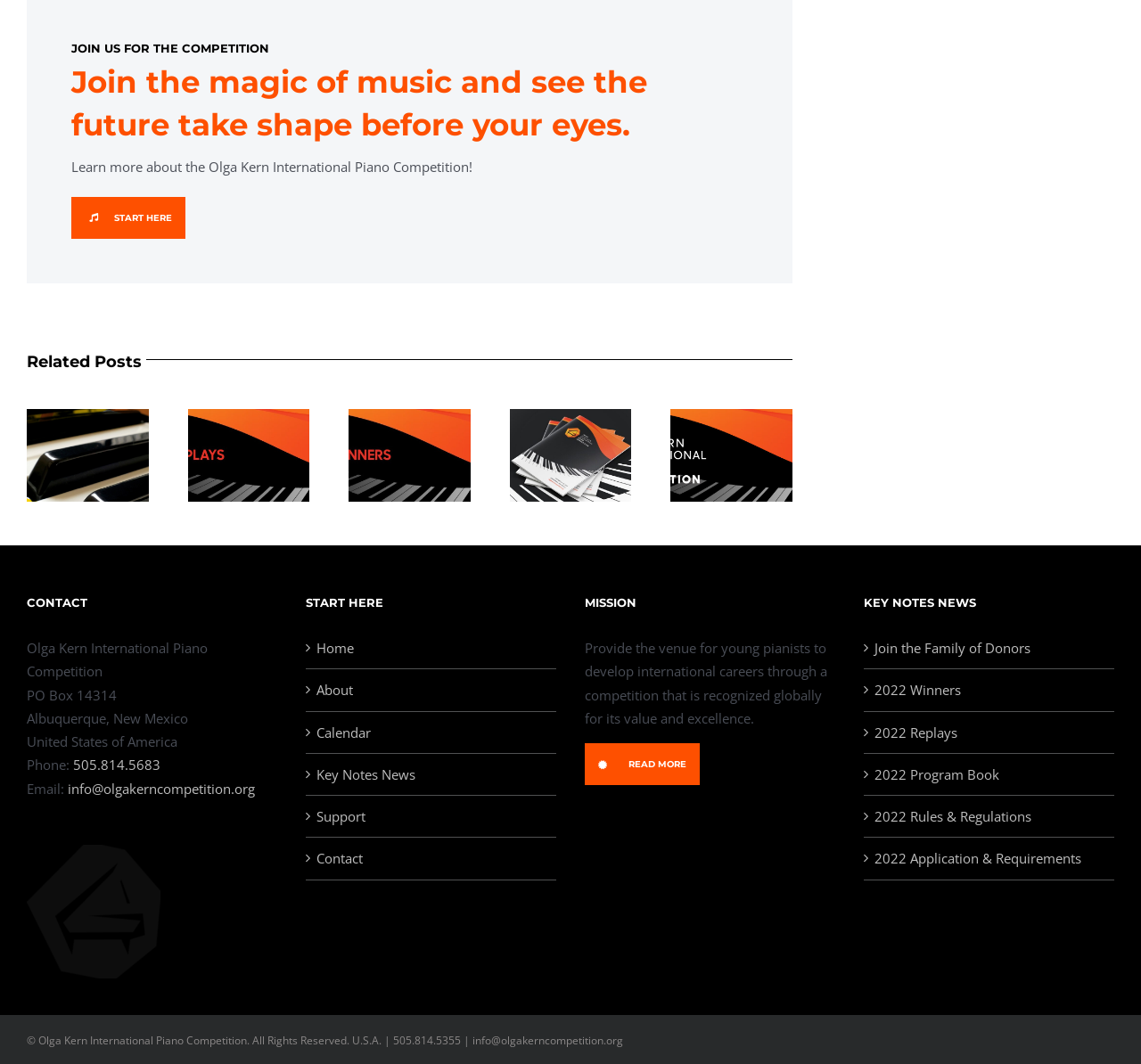What are the different sections of the website?
Please provide a single word or phrase answer based on the image.

START HERE, MISSION, KEY NOTES NEWS, CONTACT